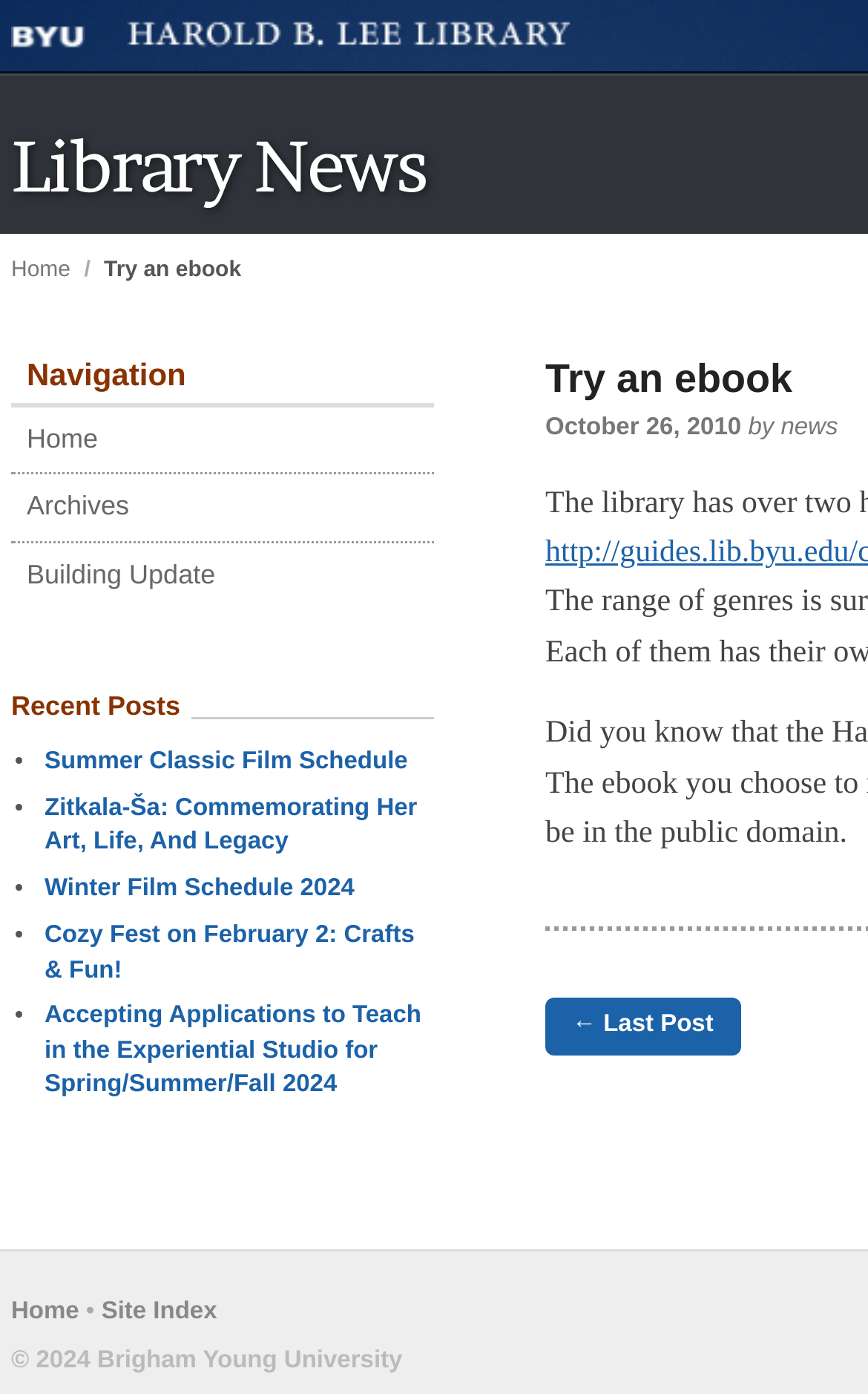Find the bounding box coordinates of the element you need to click on to perform this action: 'go to BYU homepage'. The coordinates should be represented by four float values between 0 and 1, in the format [left, top, right, bottom].

[0.013, 0.018, 0.097, 0.037]